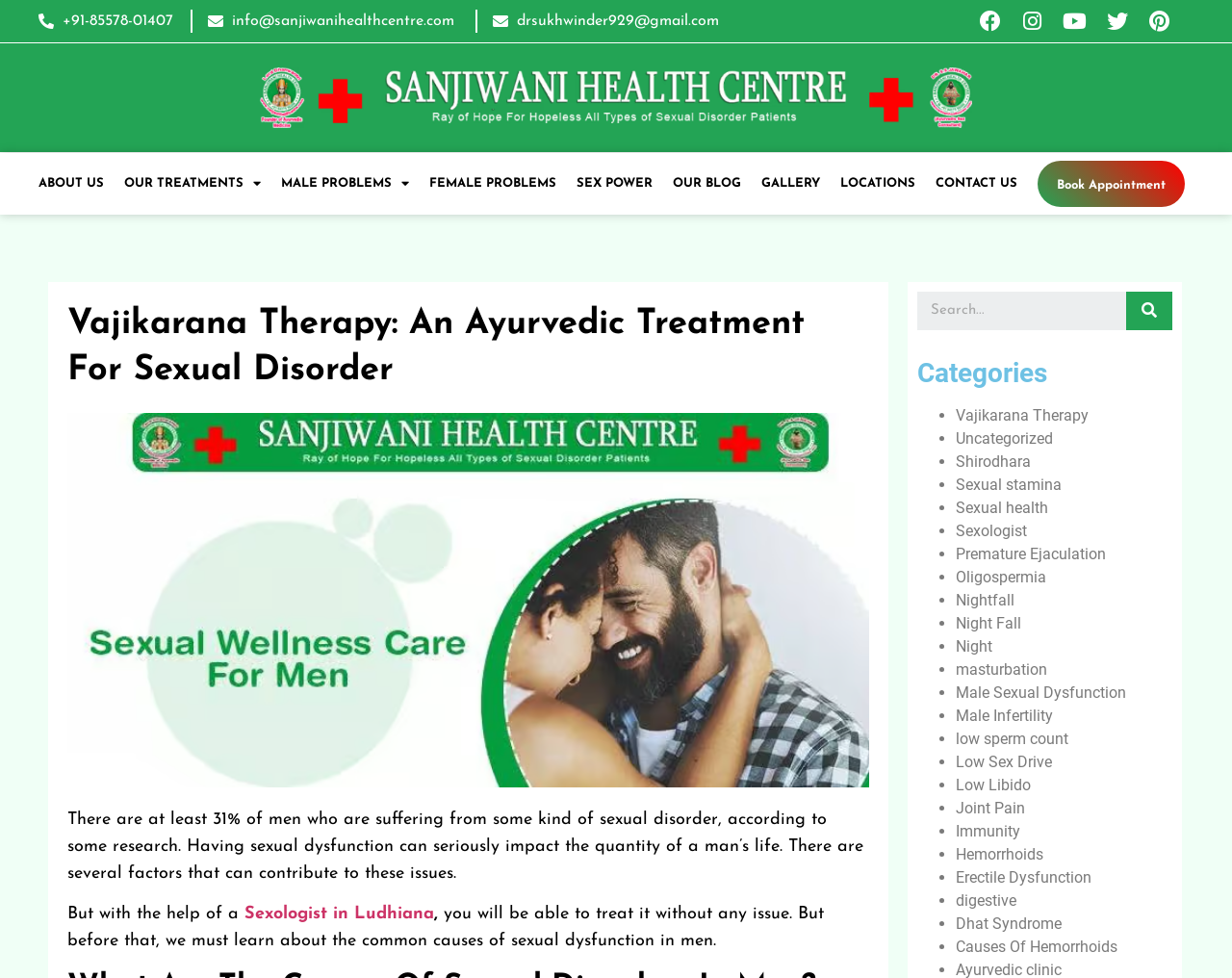Determine the bounding box coordinates of the section to be clicked to follow the instruction: "Click the 'About' link". The coordinates should be given as four float numbers between 0 and 1, formatted as [left, top, right, bottom].

None